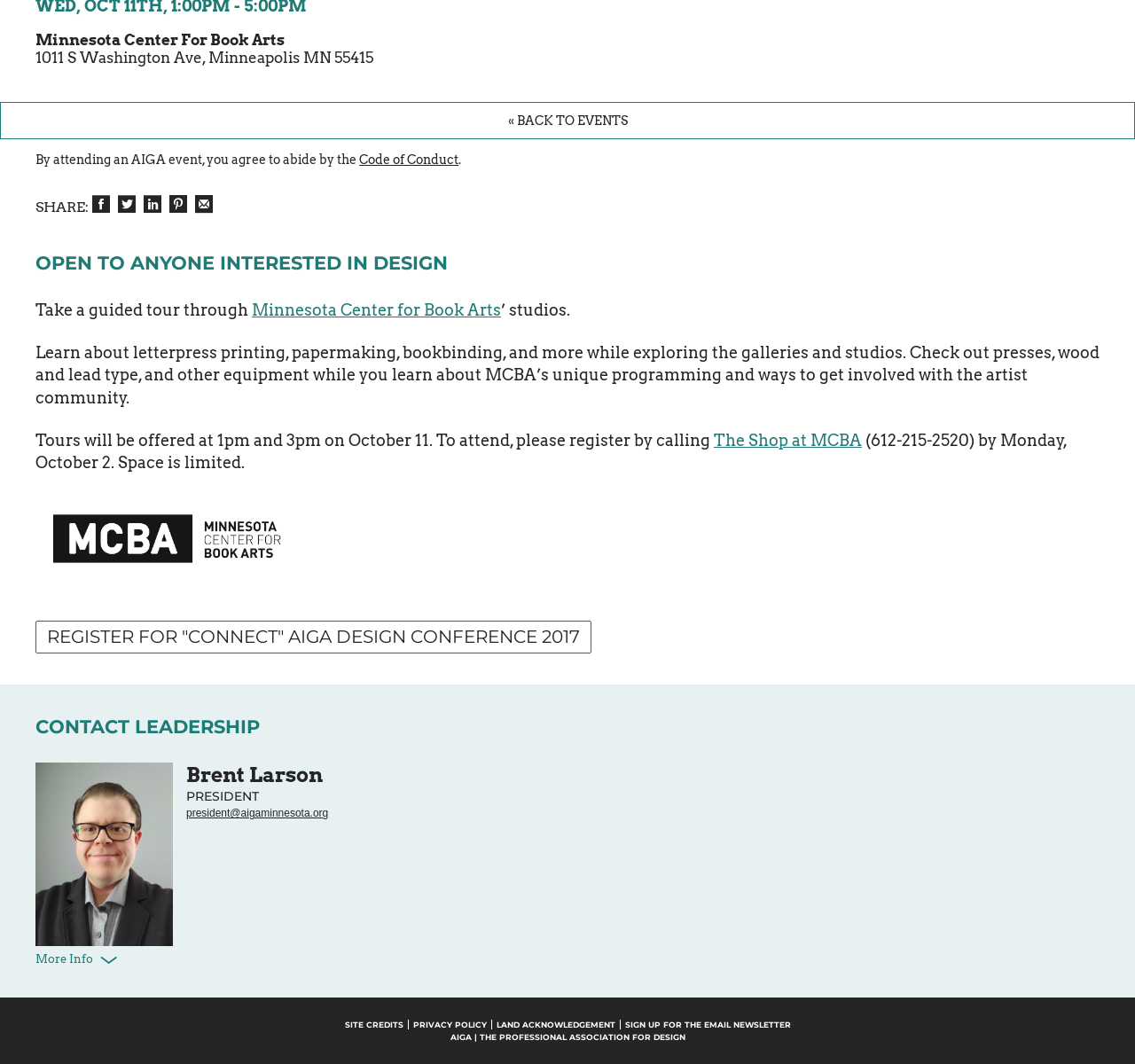Using the given element description, provide the bounding box coordinates (top-left x, top-left y, bottom-right x, bottom-right y) for the corresponding UI element in the screenshot: Mar 28, 2013

None